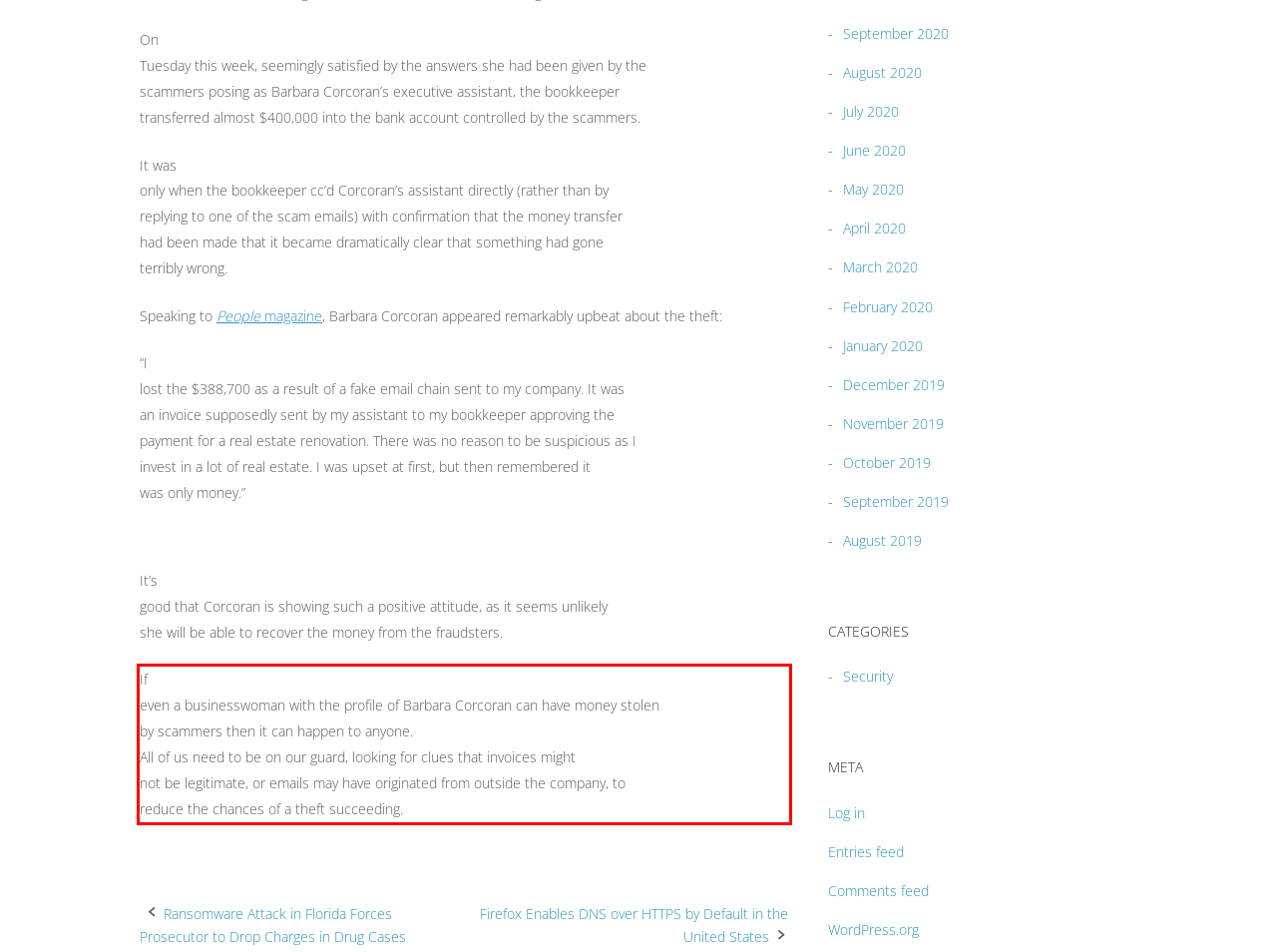Please take the screenshot of the webpage, find the red bounding box, and generate the text content that is within this red bounding box.

If even a businesswoman with the profile of Barbara Corcoran can have money stolen by scammers then it can happen to anyone. All of us need to be on our guard, looking for clues that invoices might not be legitimate, or emails may have originated from outside the company, to reduce the chances of a theft succeeding.